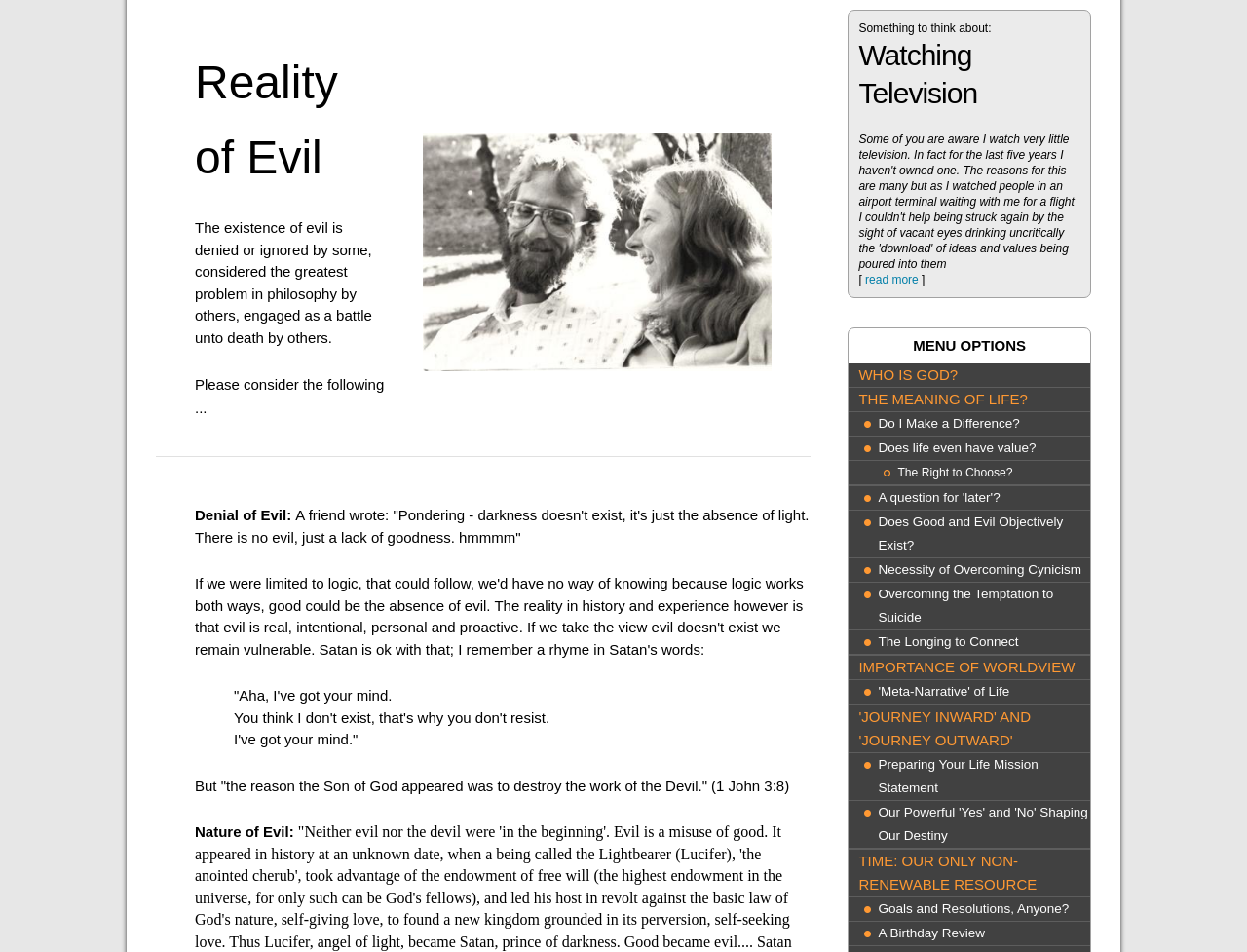Identify and provide the bounding box coordinates of the UI element described: "The meaning of life?". The coordinates should be formatted as [left, top, right, bottom], with each number being a float between 0 and 1.

[0.689, 0.407, 0.874, 0.432]